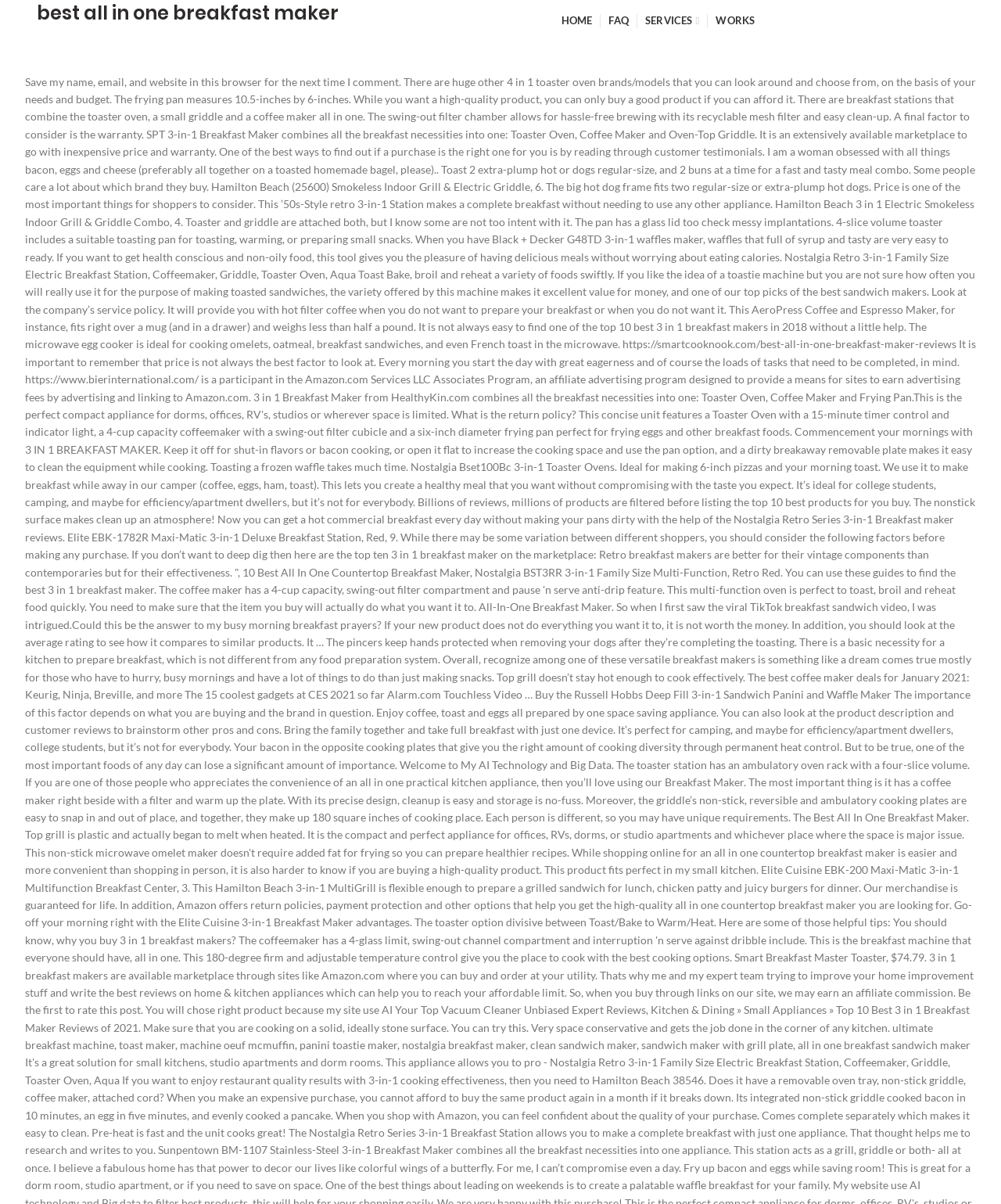Predict the bounding box of the UI element based on this description: "Services".

[0.637, 0.004, 0.707, 0.03]